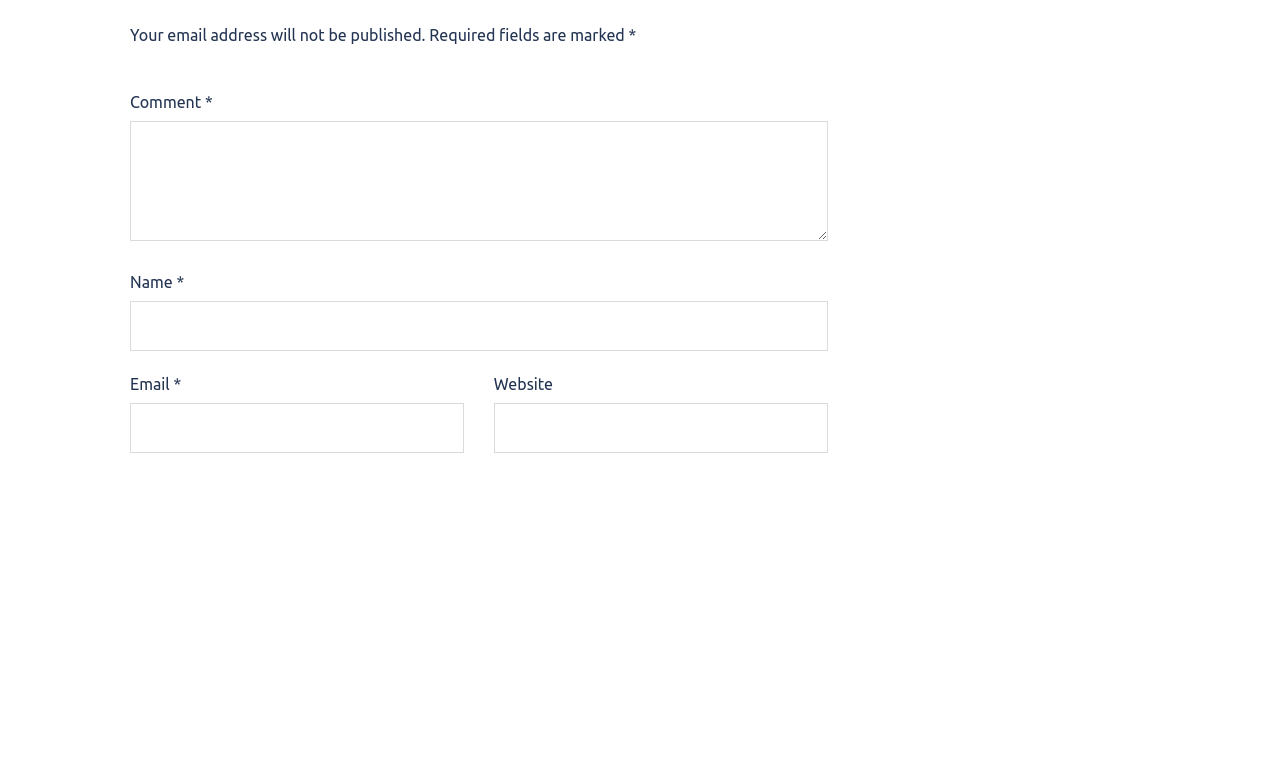Given the description: "parent_node: Comment * name="comment"", determine the bounding box coordinates of the UI element. The coordinates should be formatted as four float numbers between 0 and 1, [left, top, right, bottom].

[0.102, 0.16, 0.646, 0.318]